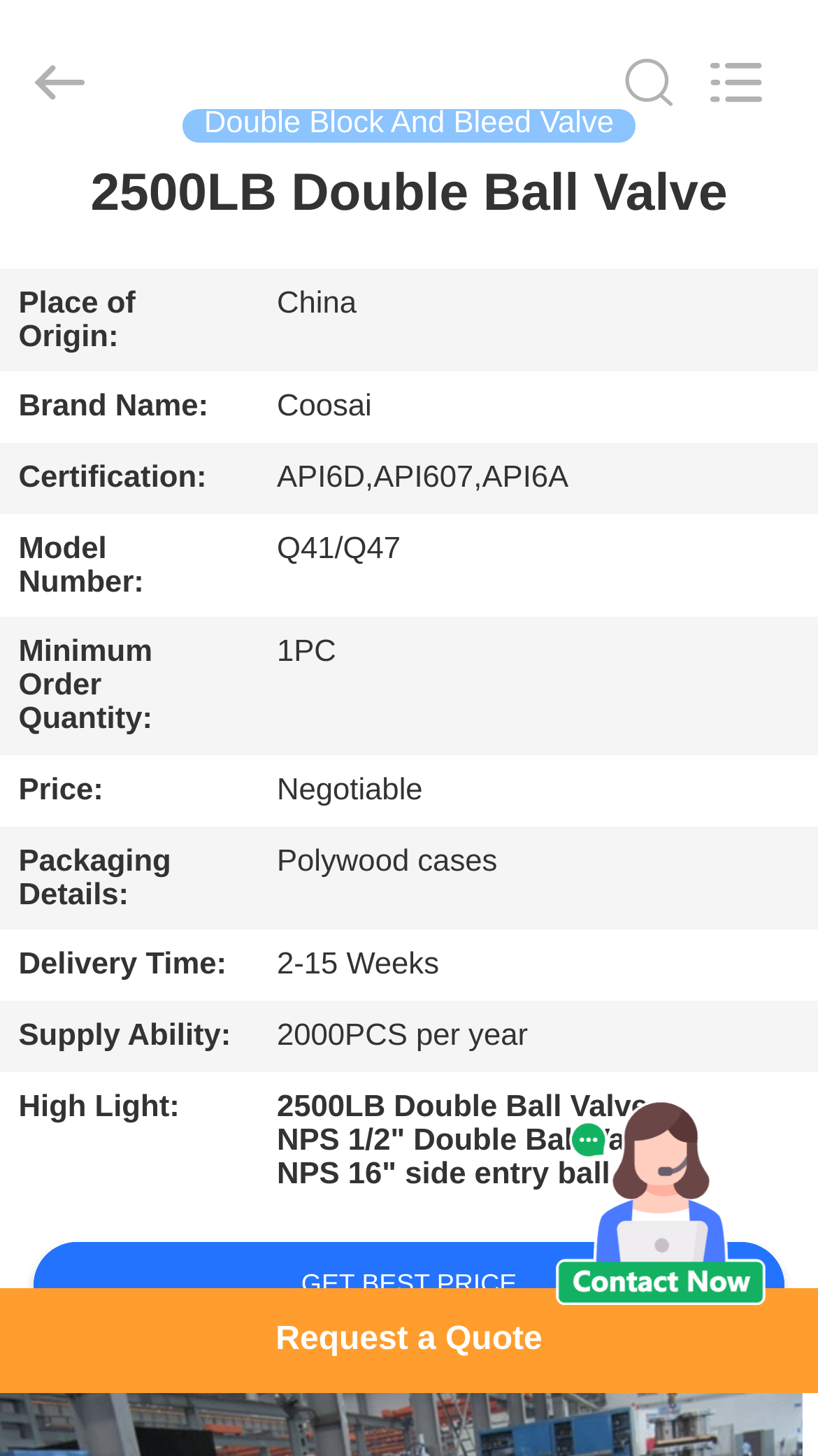Determine the bounding box coordinates for the HTML element described here: "Home".

[0.0, 0.112, 0.192, 0.153]